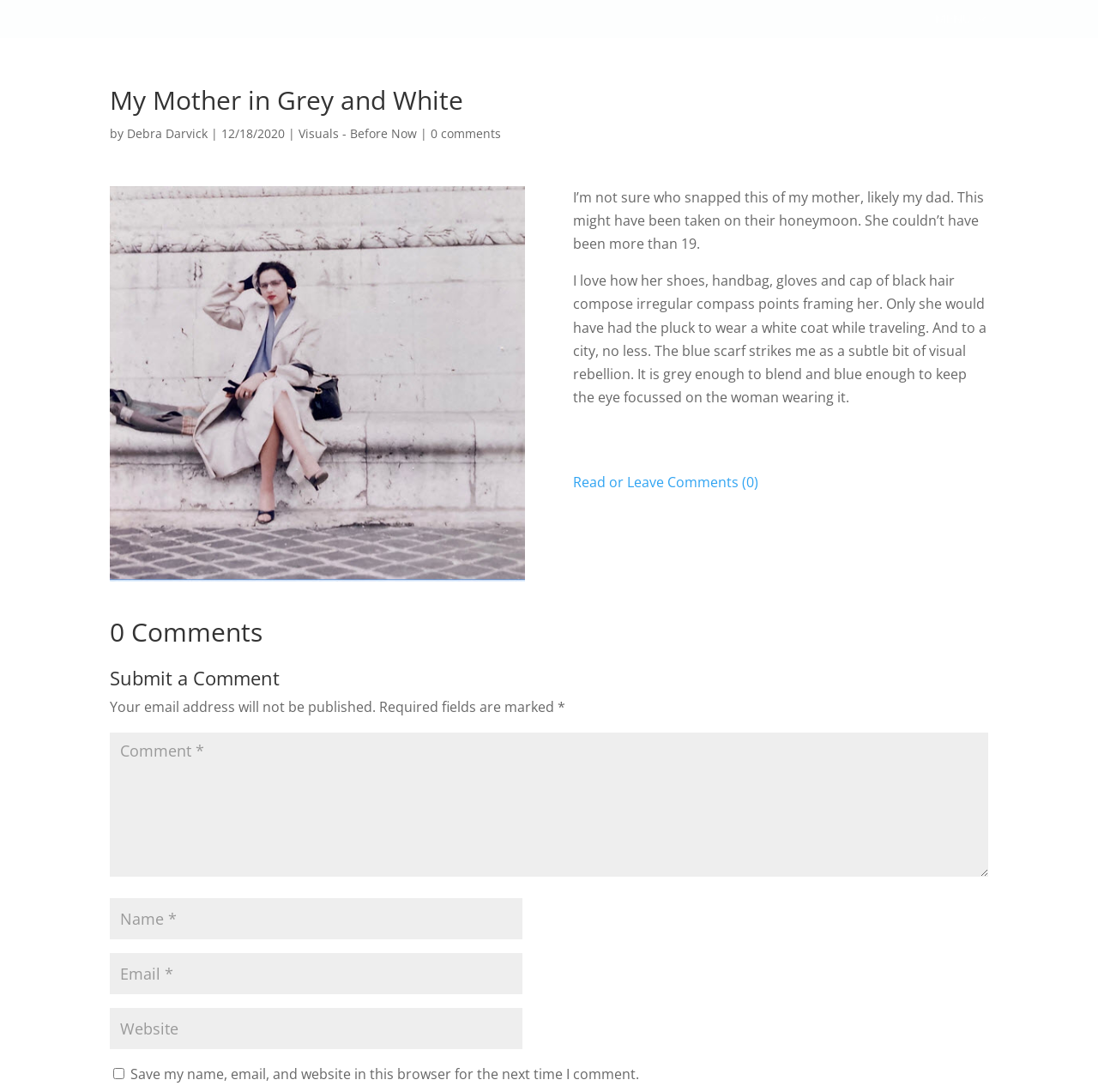Please locate and retrieve the main header text of the webpage.

My Mother in Grey and White